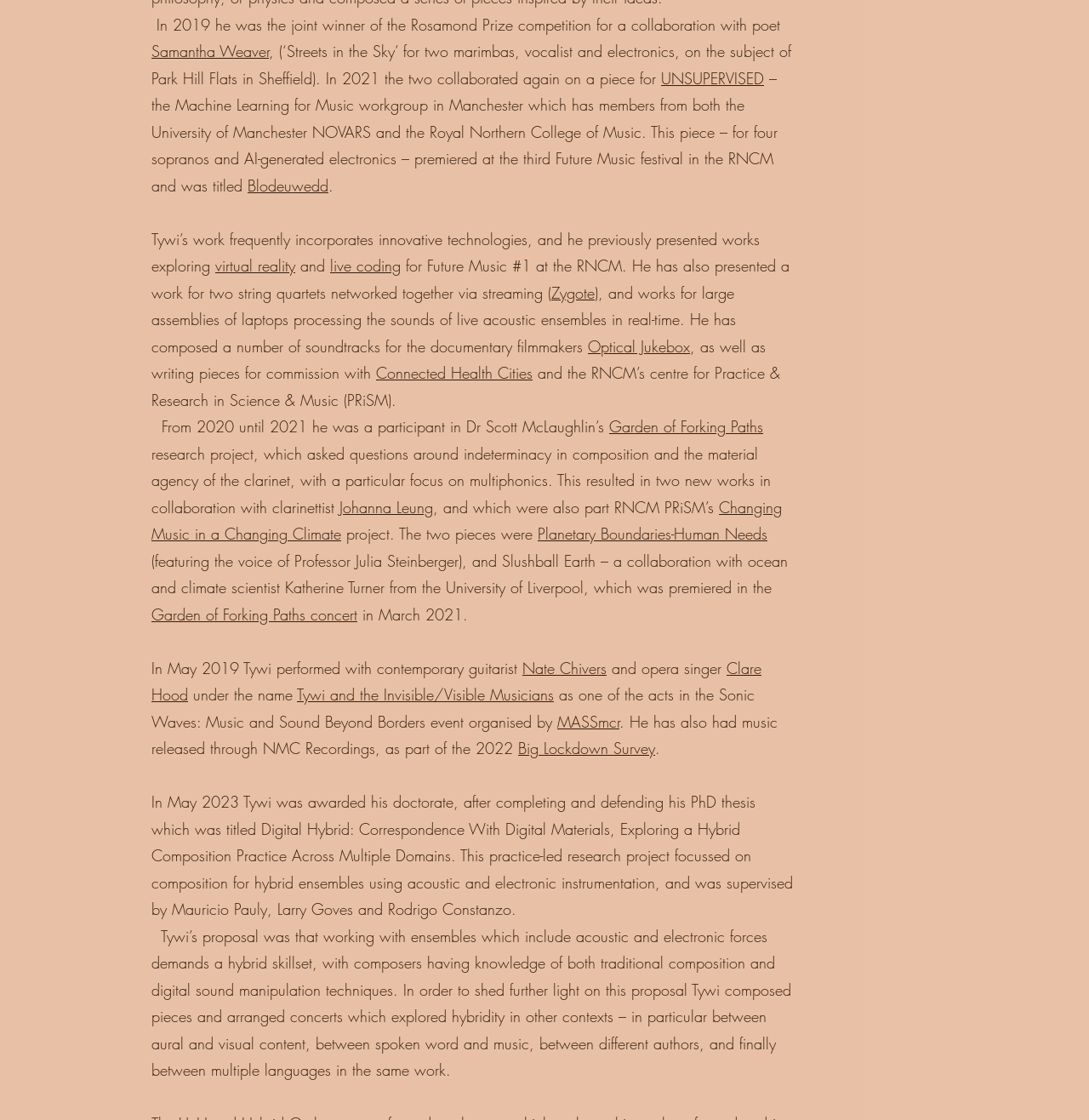Find and specify the bounding box coordinates that correspond to the clickable region for the instruction: "Click on the link to UNSUPERVISED".

[0.607, 0.06, 0.702, 0.079]